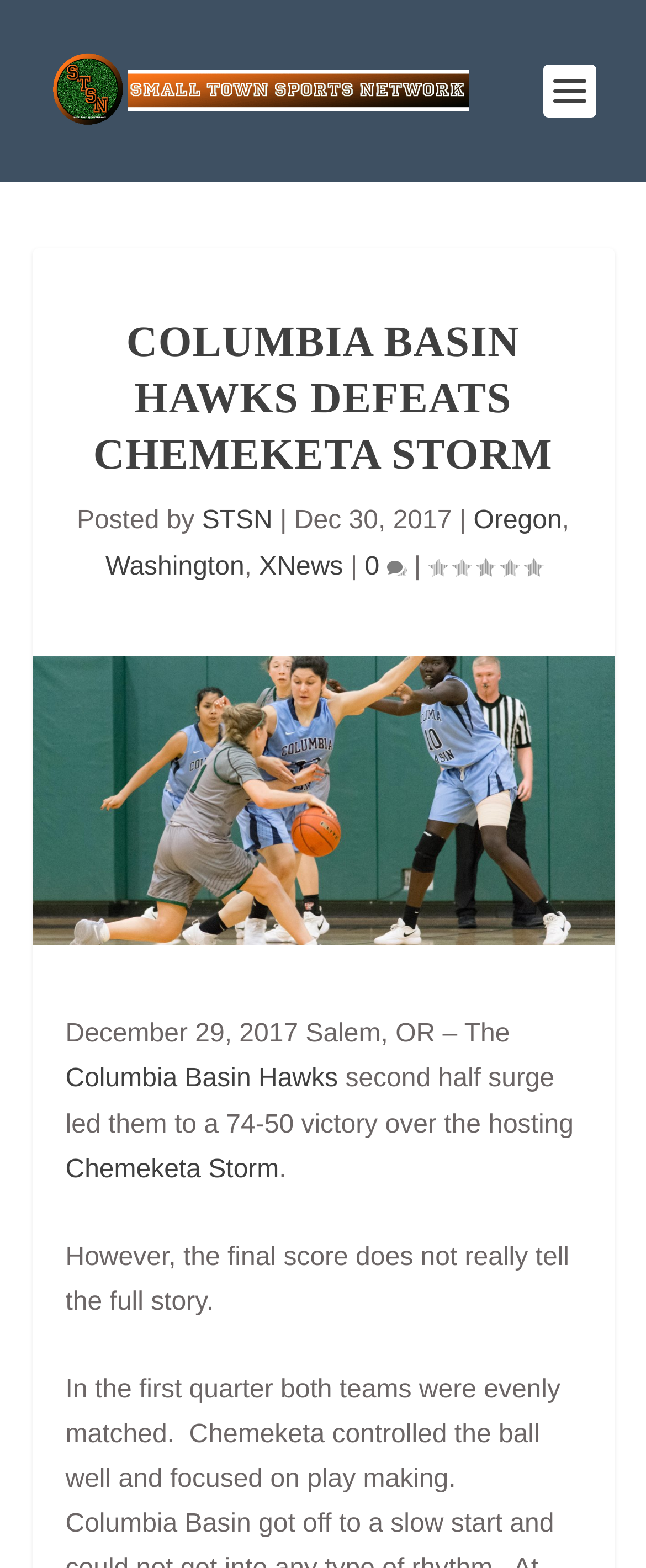Identify and provide the text of the main header on the webpage.

COLUMBIA BASIN HAWKS DEFEATS CHEMEKETA STORM